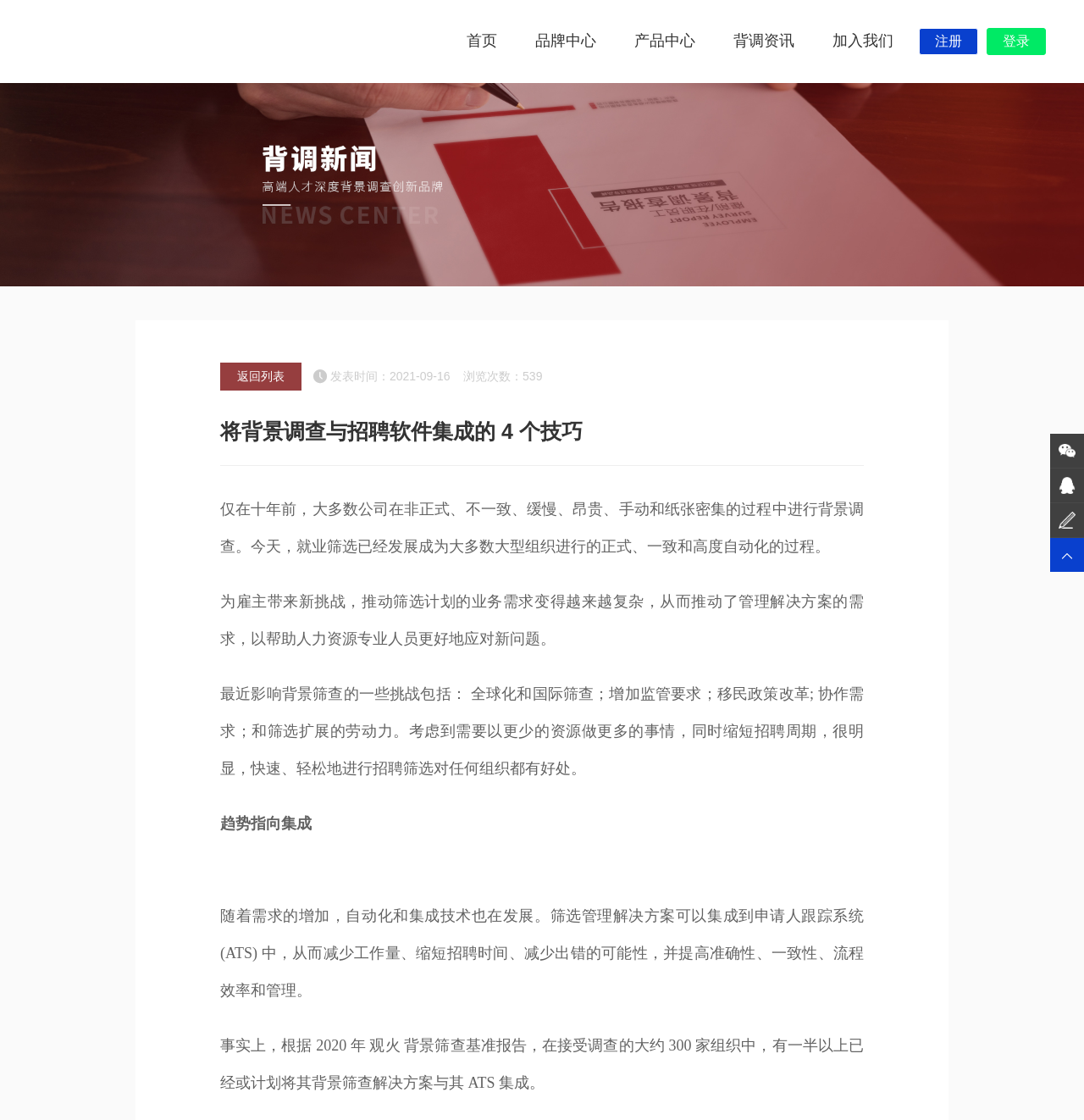Locate the bounding box coordinates of the area that needs to be clicked to fulfill the following instruction: "go to homepage". The coordinates should be in the format of four float numbers between 0 and 1, namely [left, top, right, bottom].

[0.415, 0.0, 0.474, 0.073]